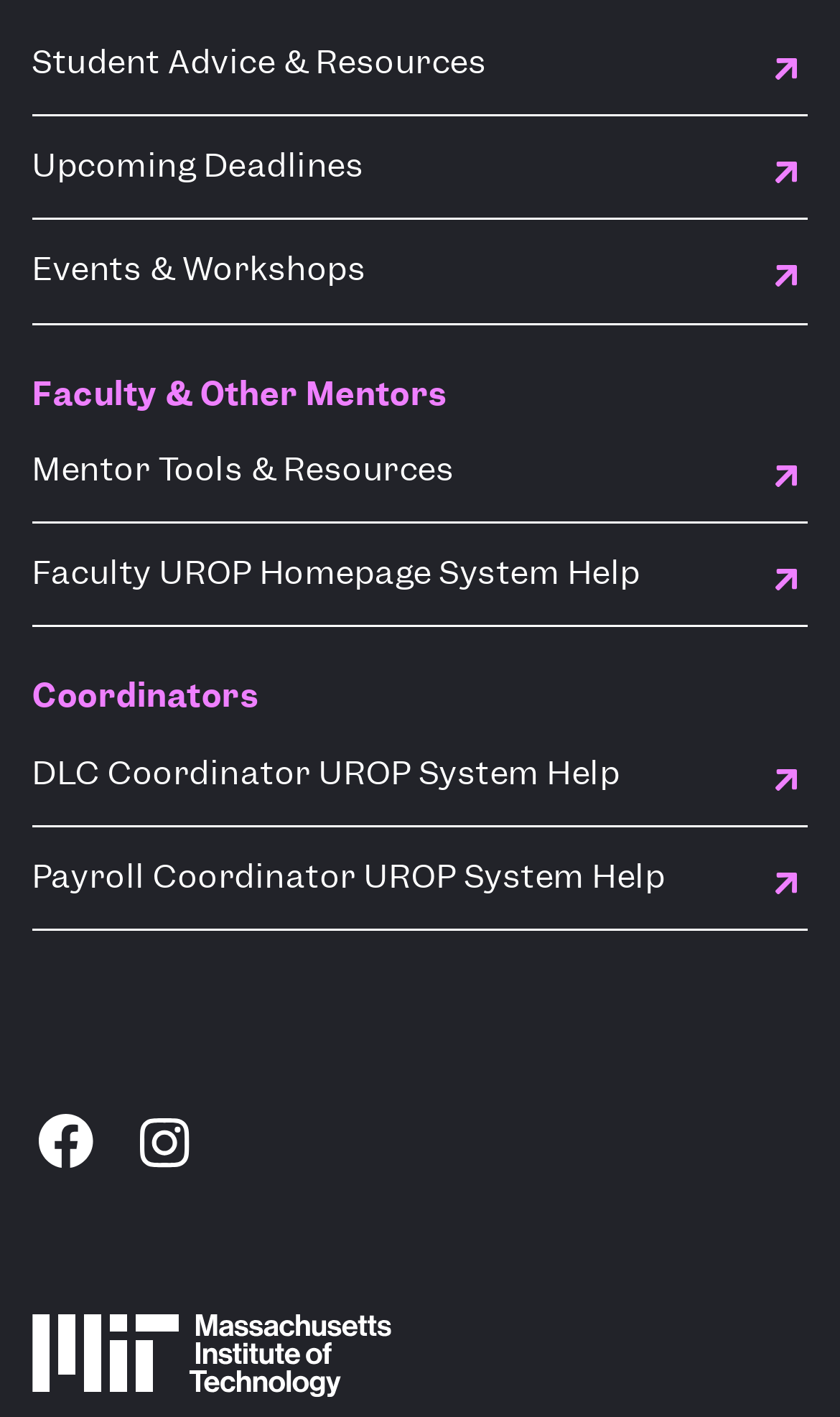Identify the bounding box coordinates of the section that should be clicked to achieve the task described: "Follow on Facebook".

[0.038, 0.782, 0.115, 0.827]